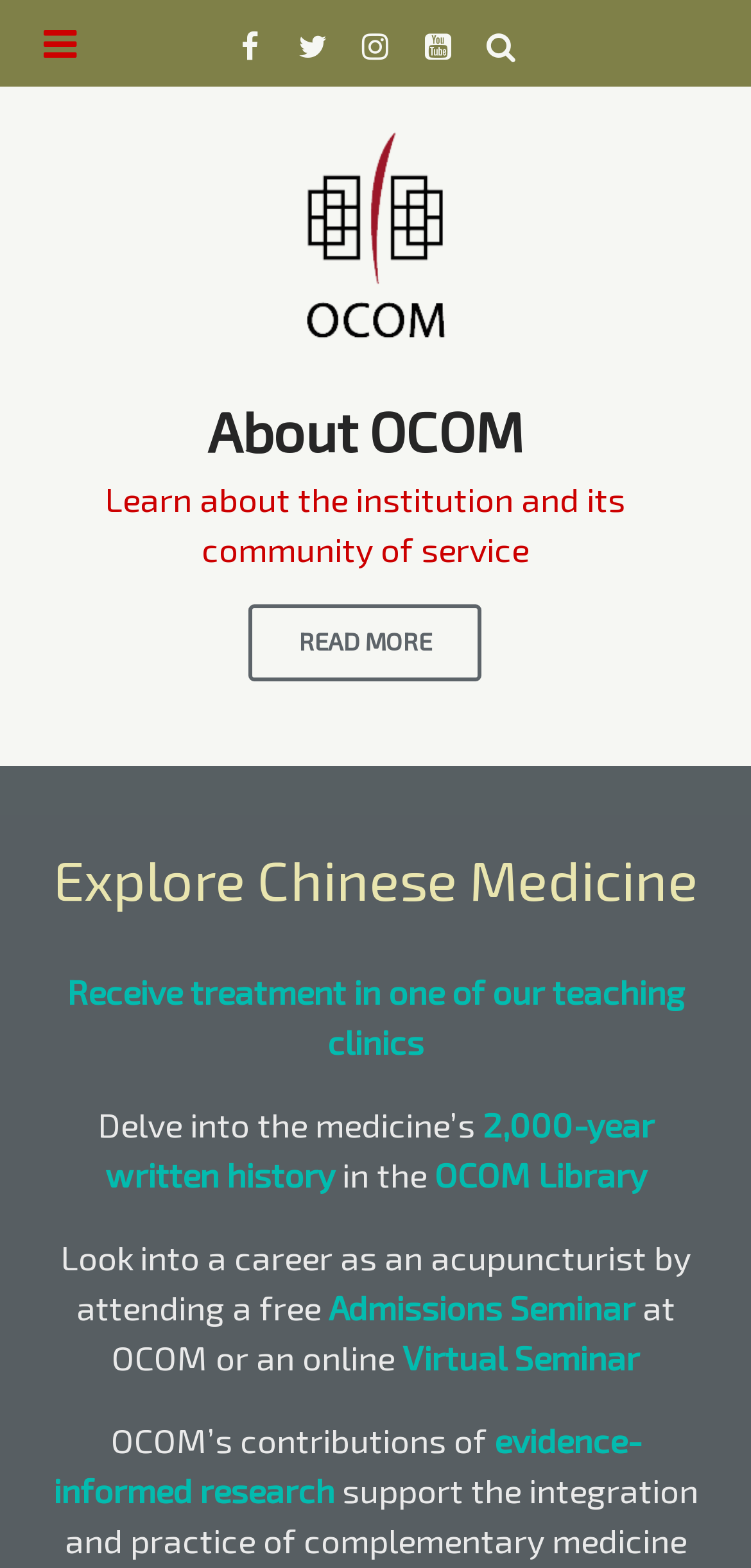Given the description 2,000-year written history, predict the bounding box coordinates of the UI element. Ensure the coordinates are in the format (top-left x, top-left y, bottom-right x, bottom-right y) and all values are between 0 and 1.

[0.14, 0.703, 0.871, 0.762]